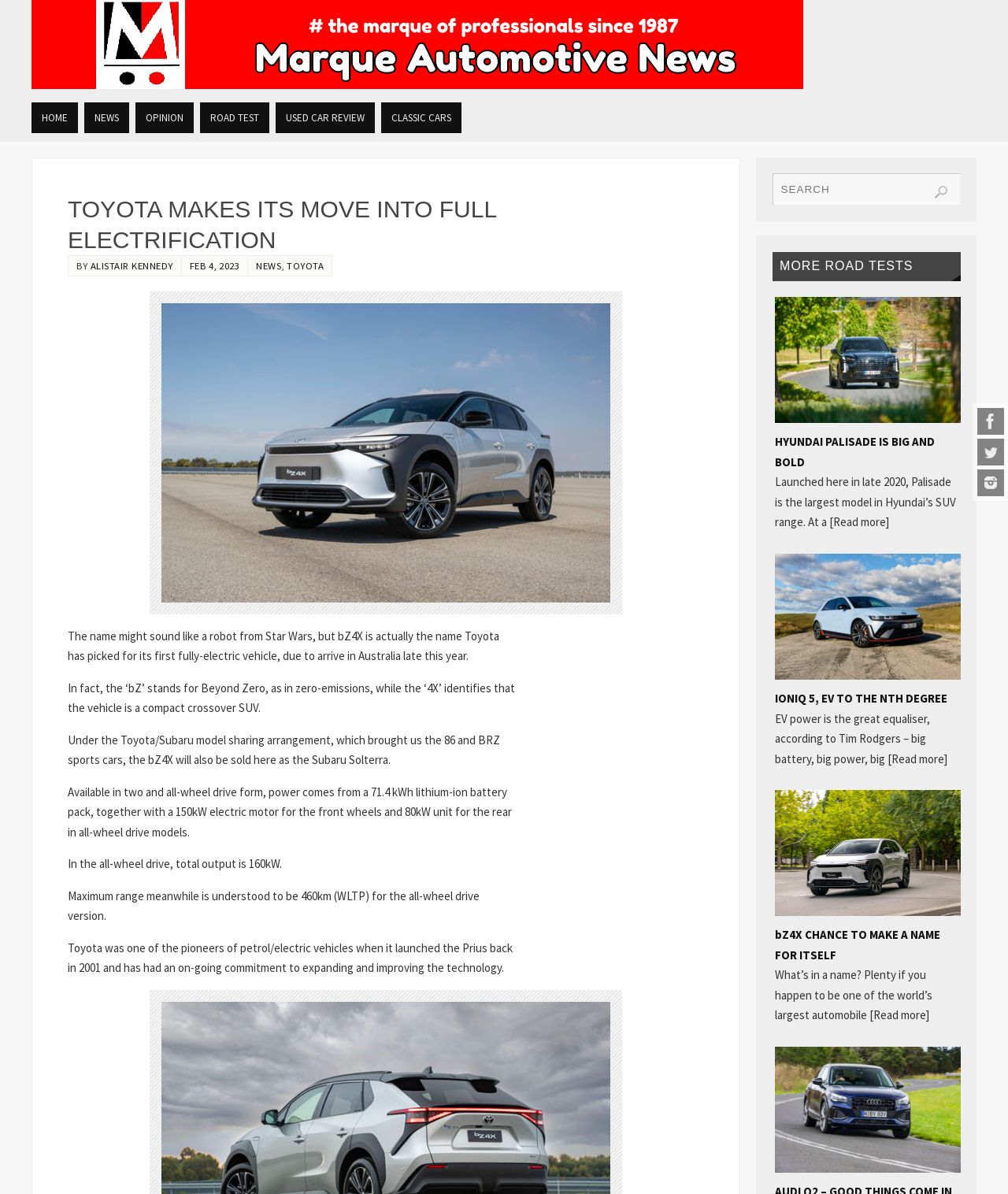What is the name of the author of the article?
Please interpret the details in the image and answer the question thoroughly.

The answer can be found in the article's content, where it is mentioned that 'BY Alistair Kennedy'.